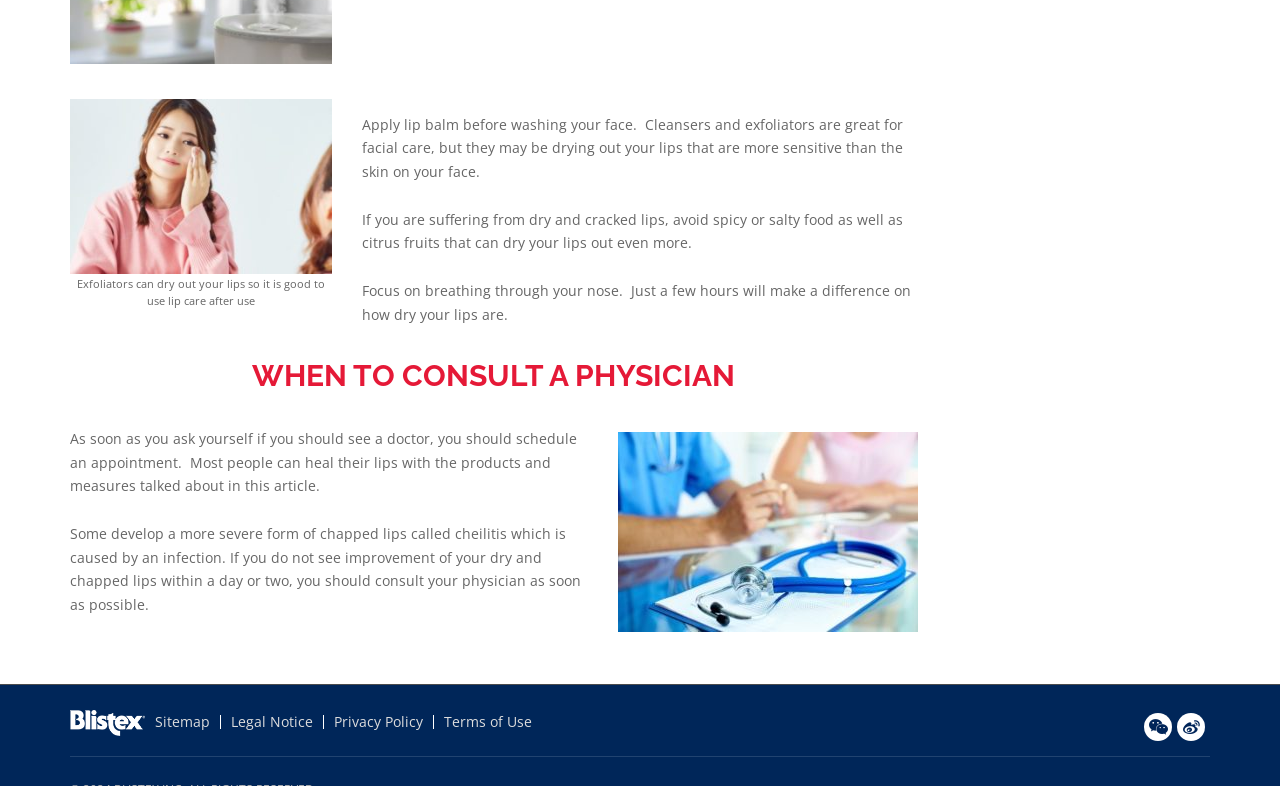What is cheilitis?
Look at the image and provide a detailed response to the question.

According to the webpage, cheilitis is a more severe form of chapped lips caused by an infection, which may require consulting a physician if you do not see improvement within a day or two.